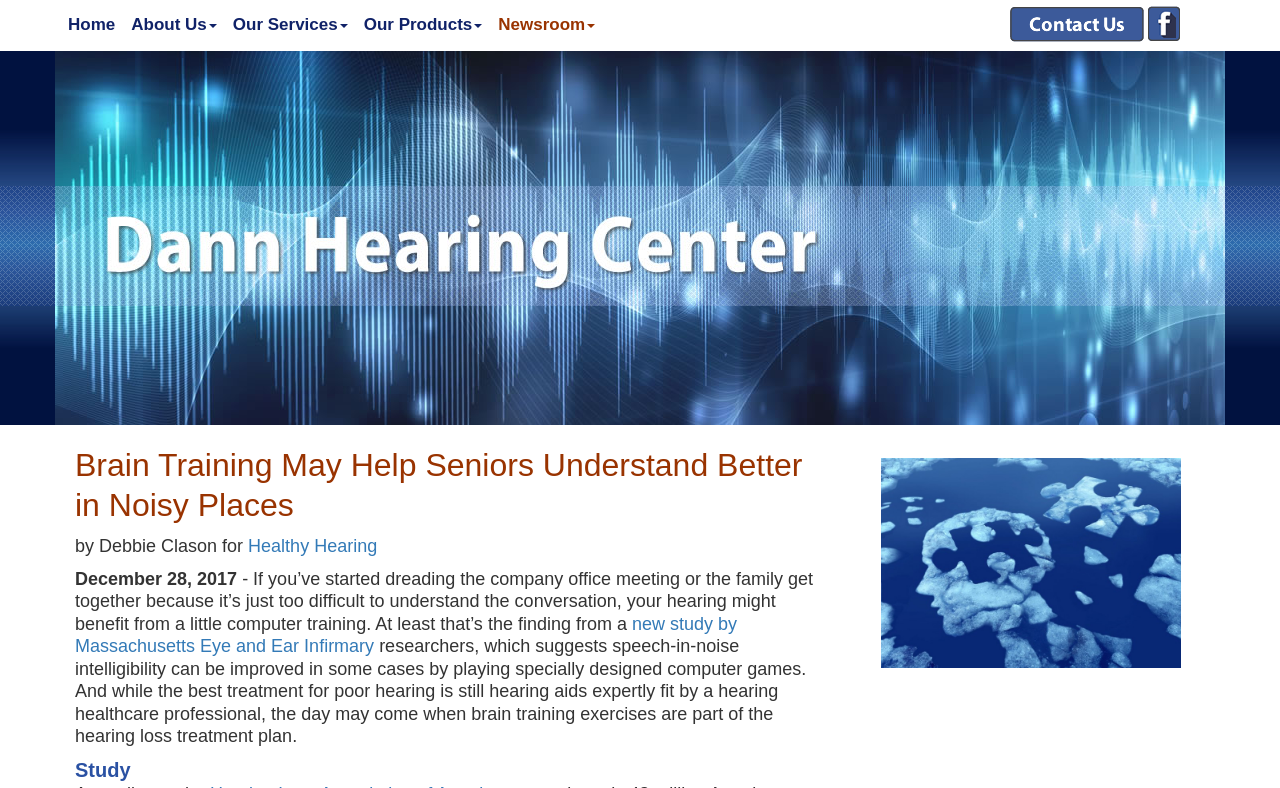Find the bounding box coordinates of the area to click in order to follow the instruction: "Read the article about speech-in-noise intelligibility".

[0.059, 0.779, 0.576, 0.832]